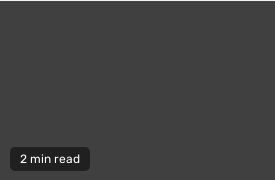Provide a comprehensive description of the image.

The image features a prominent text box displaying the message "2 min read." This succinct label suggests that the content associated with it is brief and can be quickly scanned in about two minutes. This kind of indicator is often used in article formats to inform readers of the estimated reading time, helping them gauge whether they have enough time to engage with the material. The minimalist design of the text box contrasts with the background, drawing attention to the message, making it easily noticeable for readers navigating through a digital article or blog.